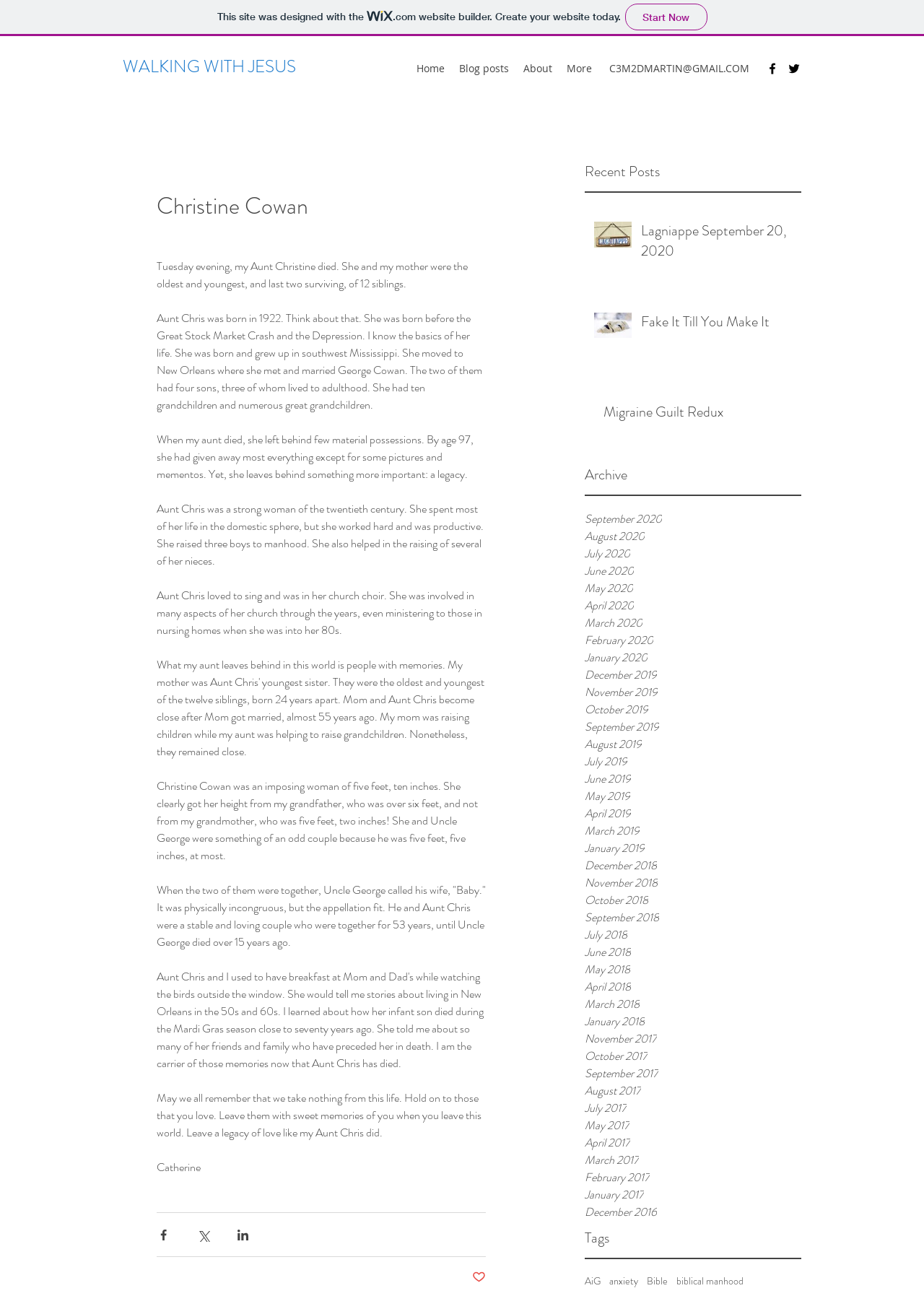Identify and provide the bounding box for the element described by: "C3M2DMARTIN@GMAIL.COM".

[0.659, 0.047, 0.811, 0.058]